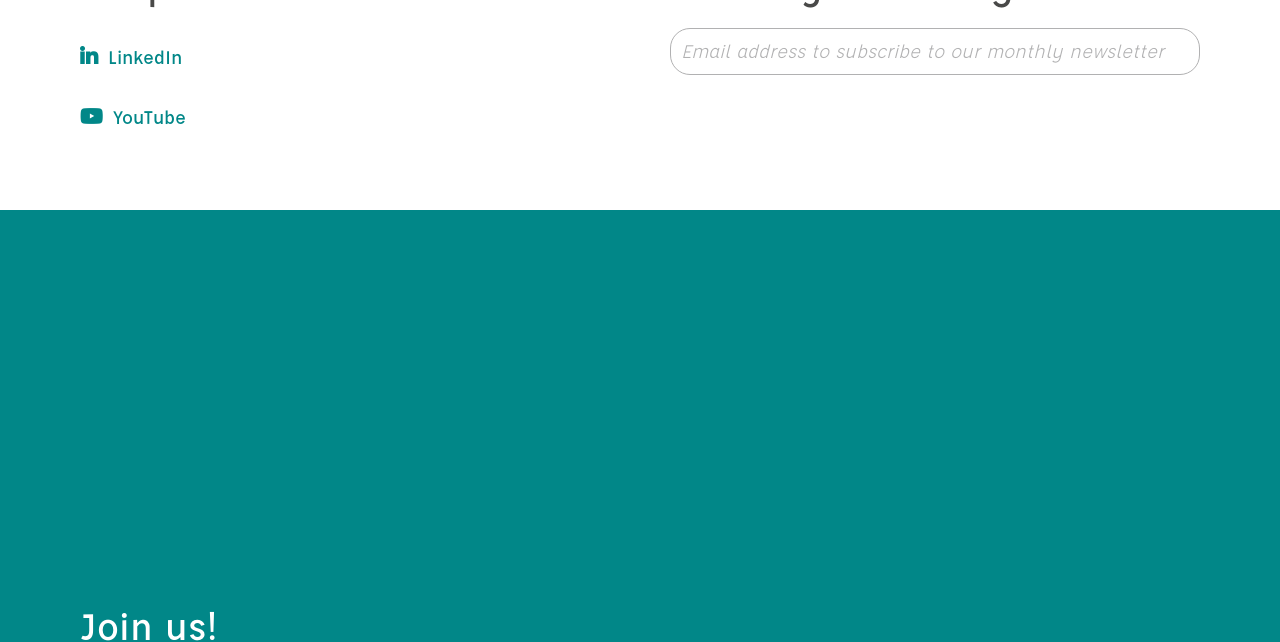Determine the bounding box coordinates for the area you should click to complete the following instruction: "Enter email address to subscribe to newsletter".

[0.523, 0.043, 0.938, 0.117]